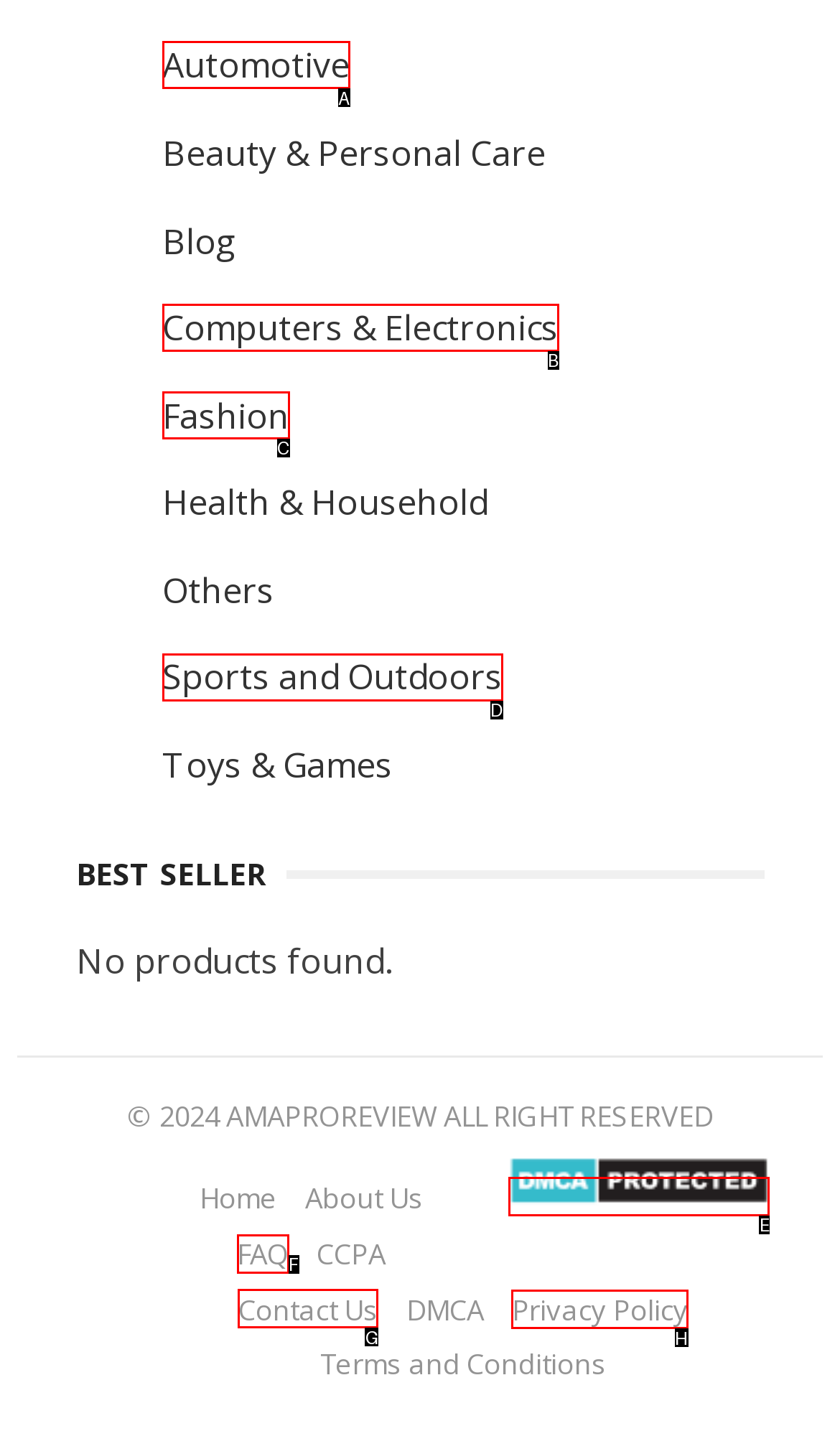Which option should I select to accomplish the task: Read about Privacy Policy? Respond with the corresponding letter from the given choices.

H